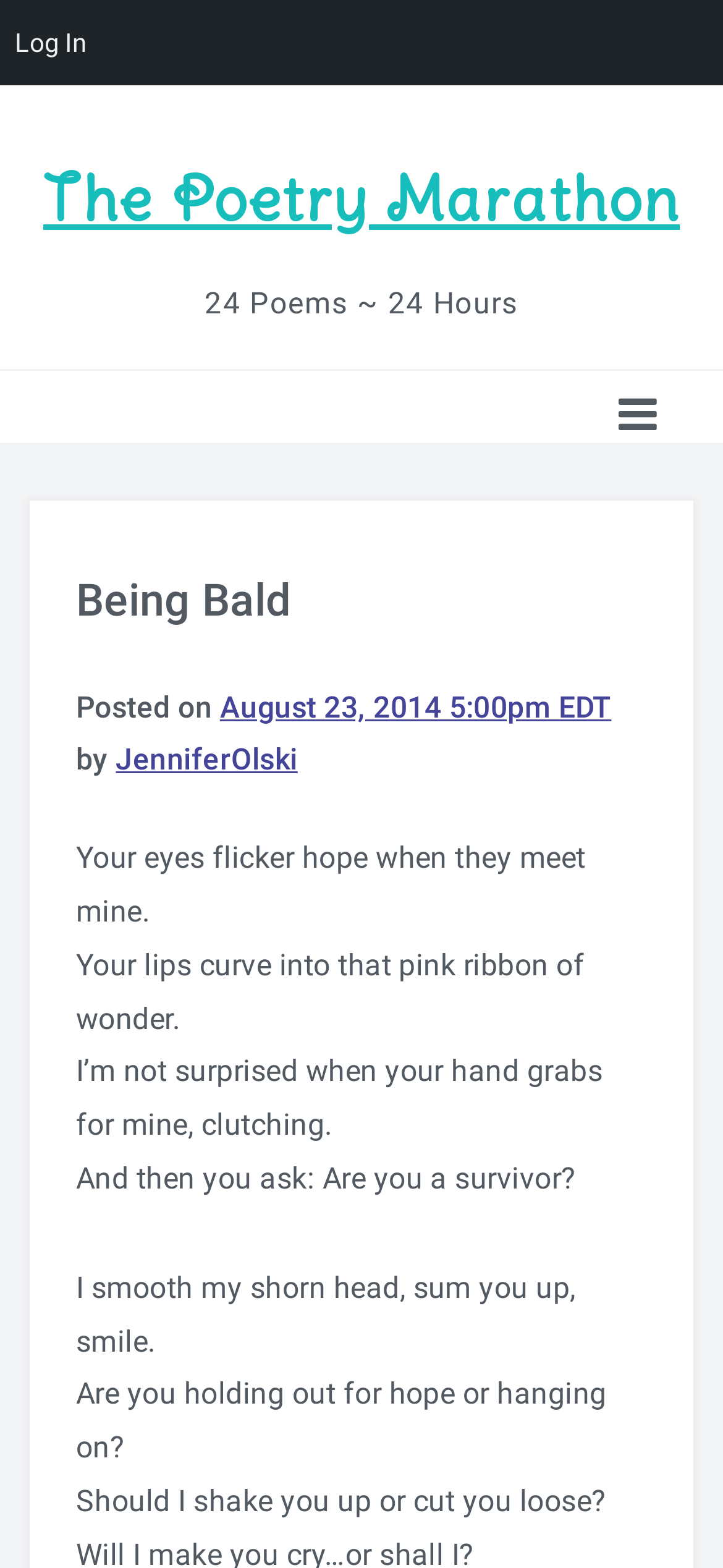From the screenshot, find the bounding box of the UI element matching this description: "The Poetry Marathon". Supply the bounding box coordinates in the form [left, top, right, bottom], each a float between 0 and 1.

[0.06, 0.103, 0.94, 0.151]